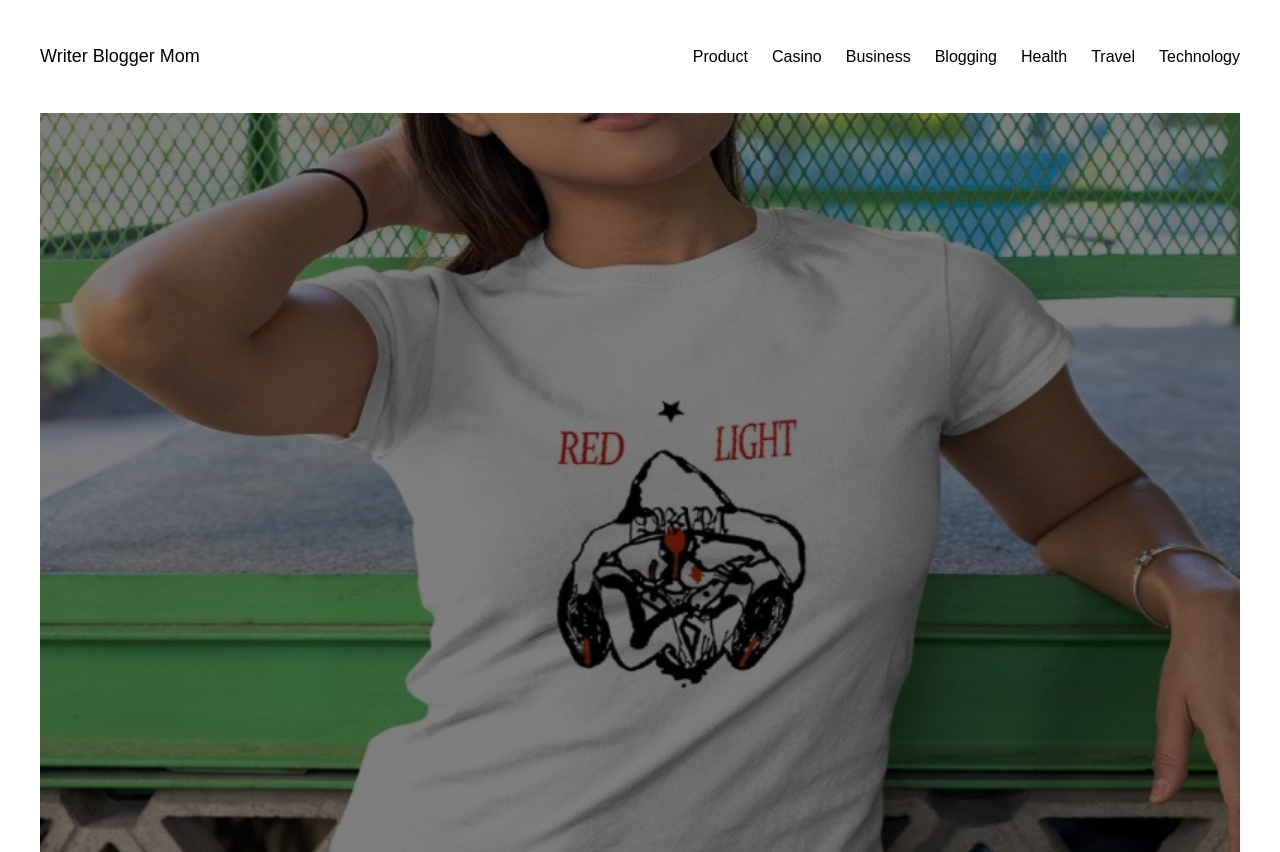Pinpoint the bounding box coordinates of the clickable area necessary to execute the following instruction: "view Product". The coordinates should be given as four float numbers between 0 and 1, namely [left, top, right, bottom].

[0.541, 0.051, 0.584, 0.081]